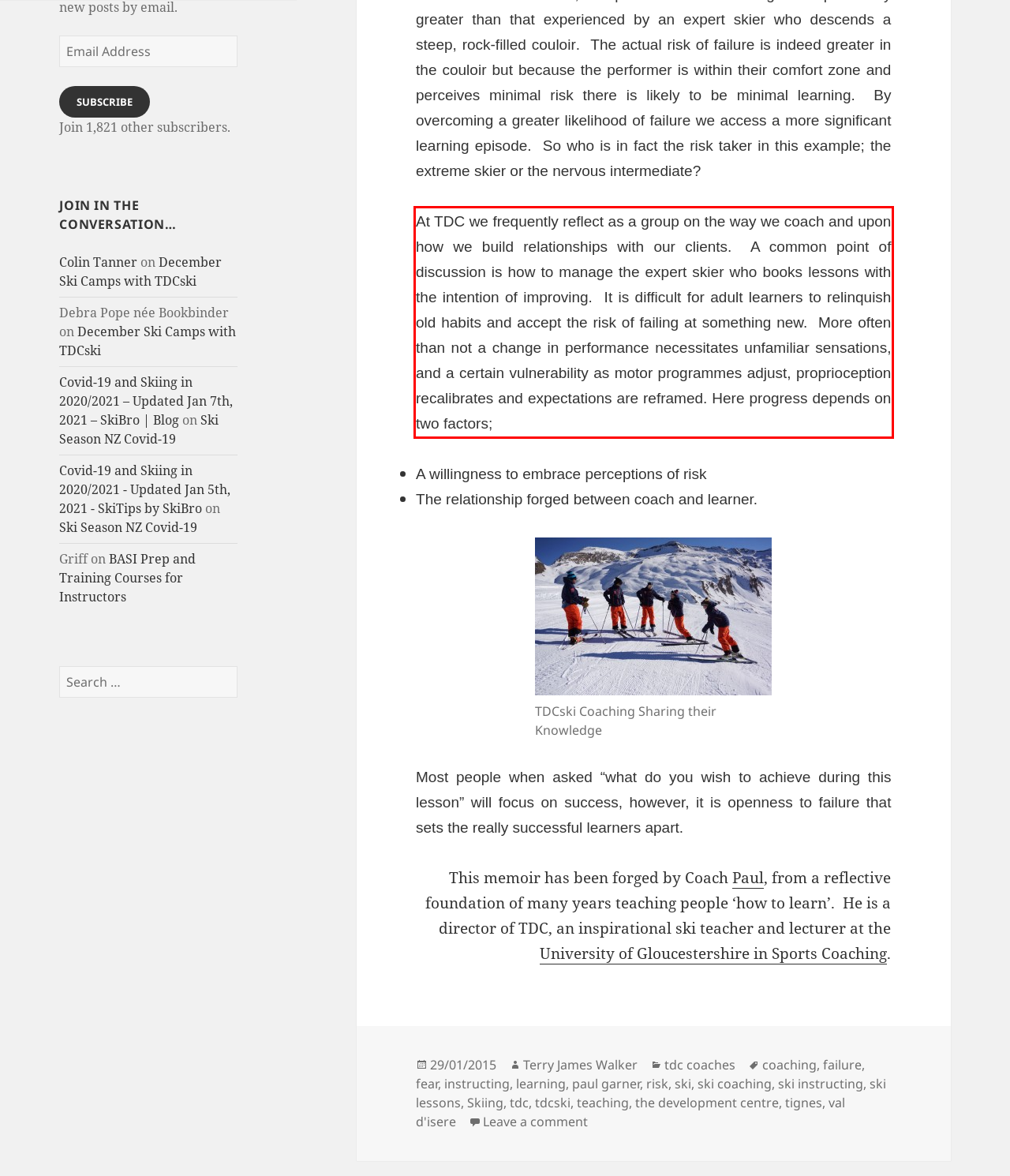Within the screenshot of the webpage, there is a red rectangle. Please recognize and generate the text content inside this red bounding box.

At TDC we frequently reflect as a group on the way we coach and upon how we build relationships with our clients. A common point of discussion is how to manage the expert skier who books lessons with the intention of improving. It is difficult for adult learners to relinquish old habits and accept the risk of failing at something new. More often than not a change in performance necessitates unfamiliar sensations, and a certain vulnerability as motor programmes adjust, proprioception recalibrates and expectations are reframed. Here progress depends on two factors;